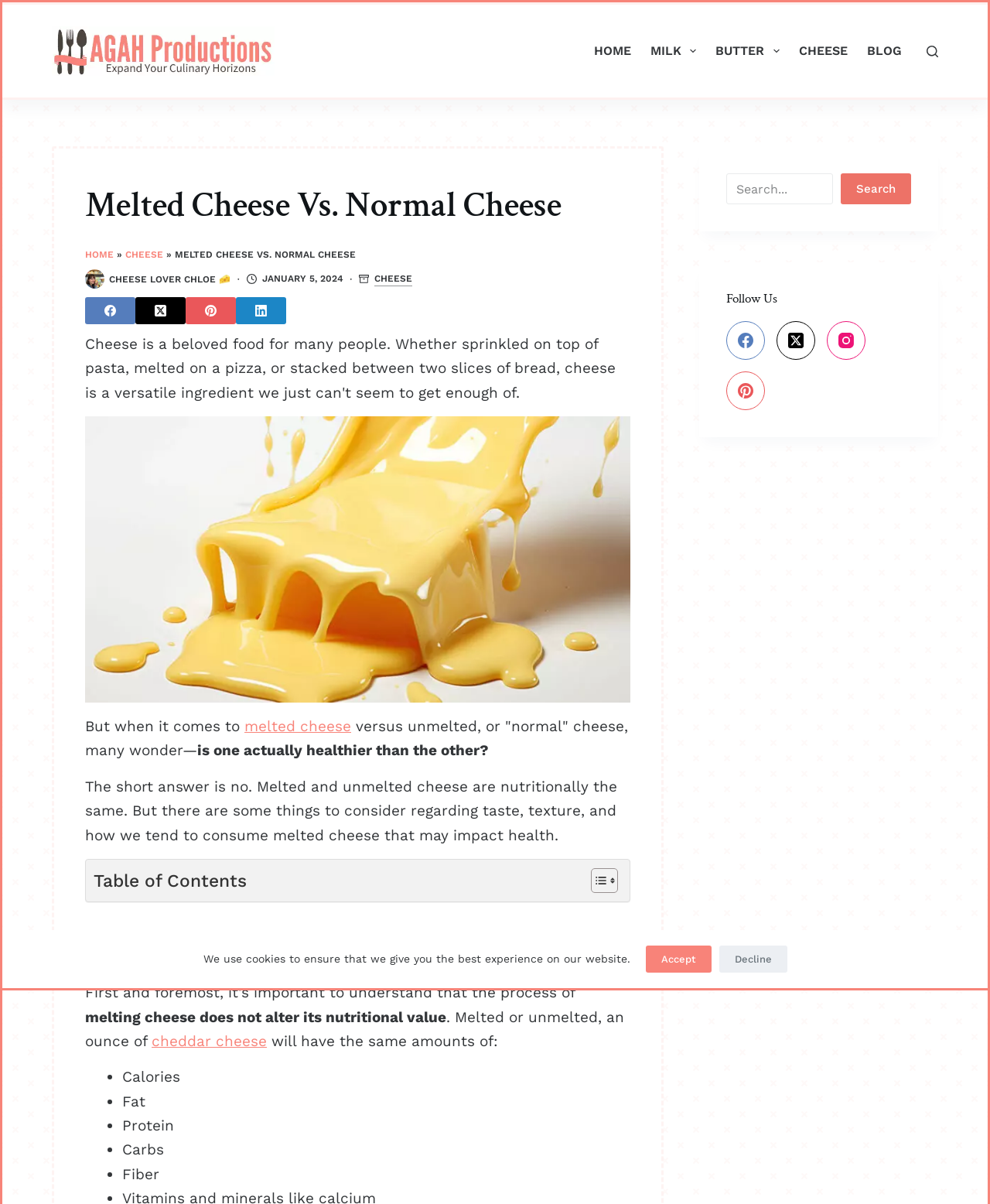Please specify the bounding box coordinates for the clickable region that will help you carry out the instruction: "Read the article about melted cheese".

[0.086, 0.149, 0.637, 0.192]